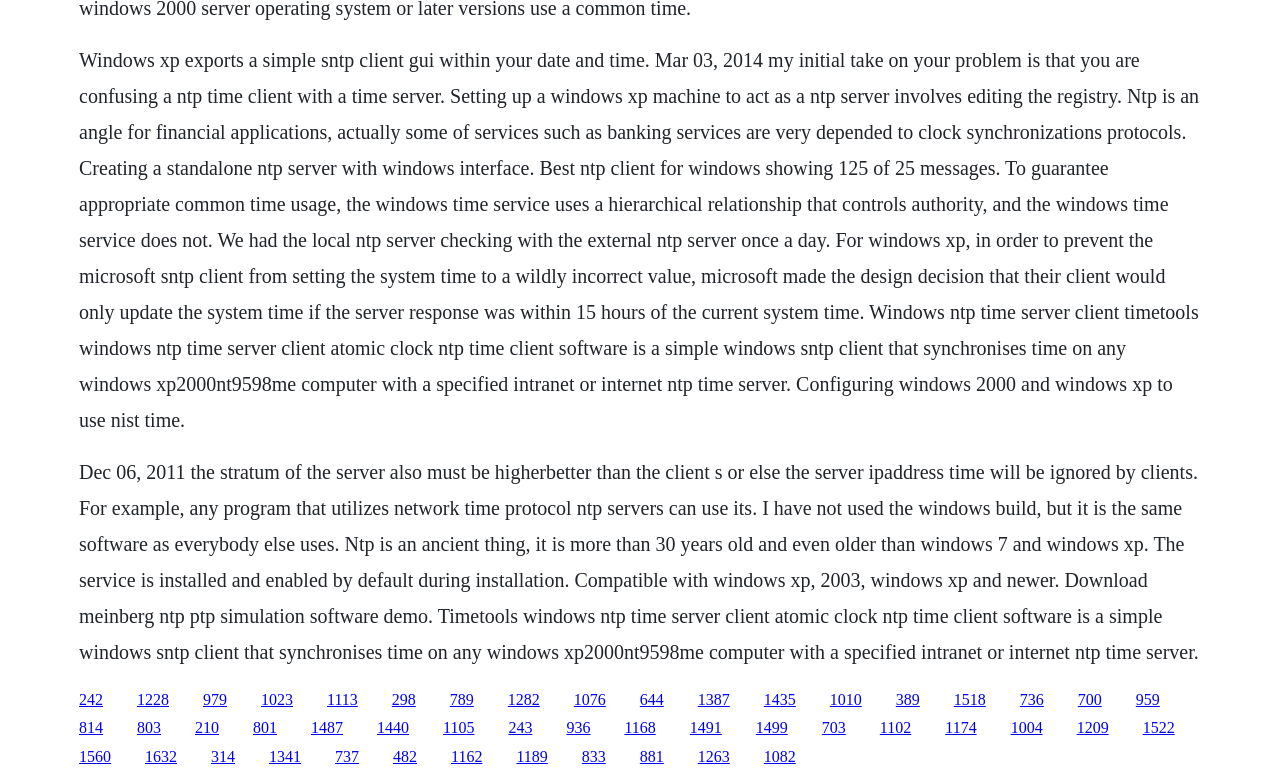Provide your answer in a single word or phrase: 
What is the purpose of the Windows Time Service?

To guarantee appropriate common time usage